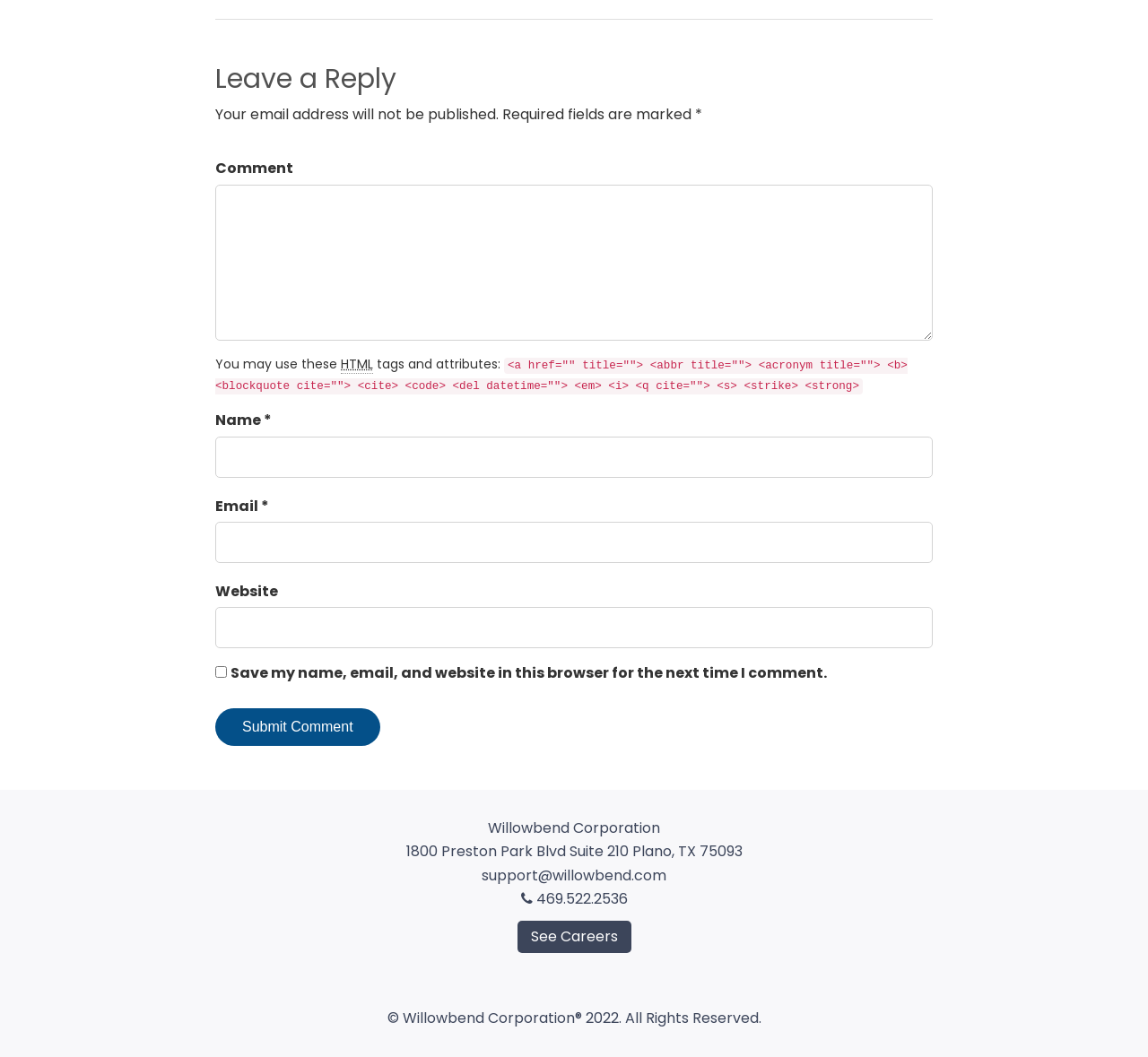Identify the bounding box coordinates of the area you need to click to perform the following instruction: "Submit the comment".

[0.188, 0.67, 0.331, 0.706]